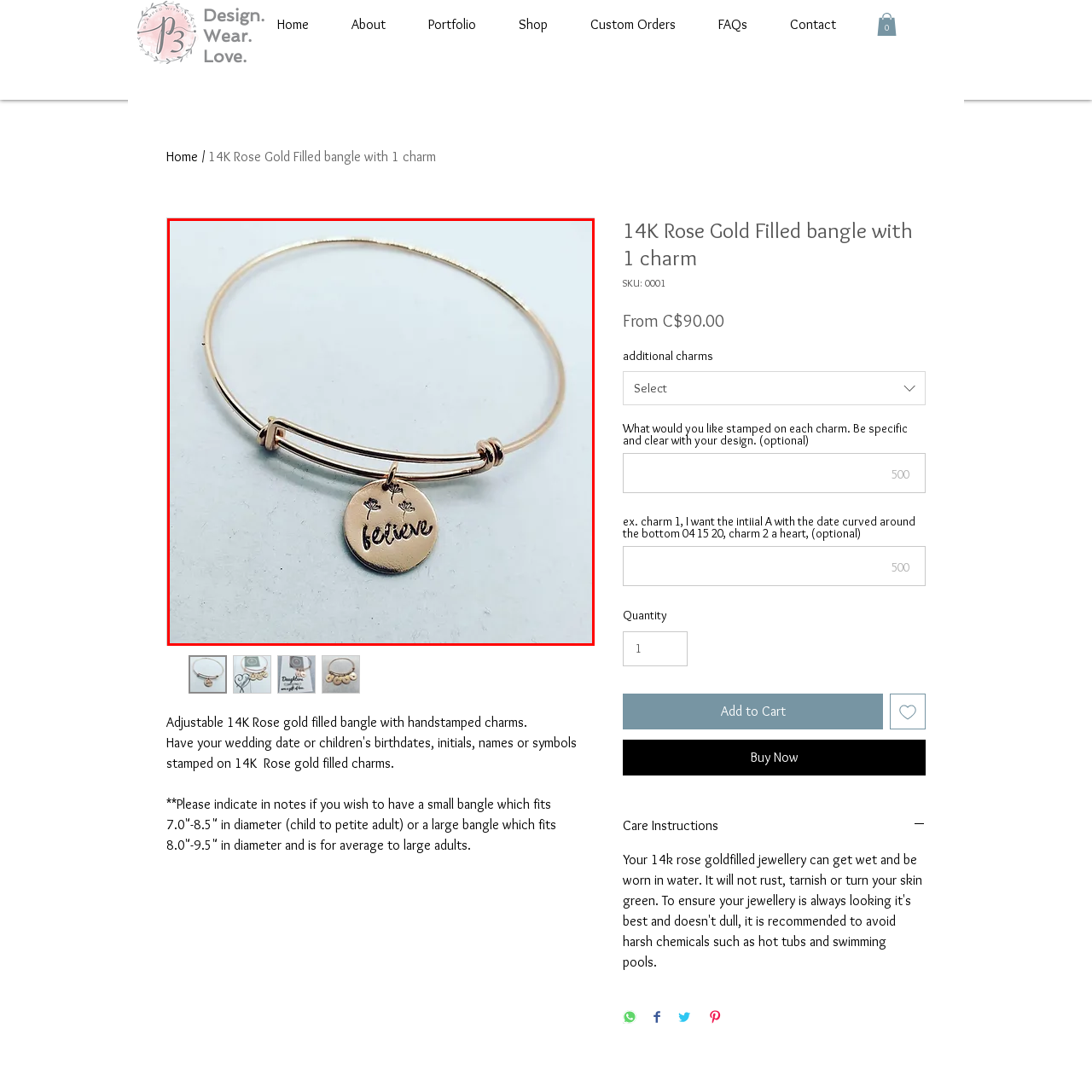Look closely at the image highlighted in red, What is the purpose of this bangle? 
Respond with a single word or phrase.

to carry a meaningful message